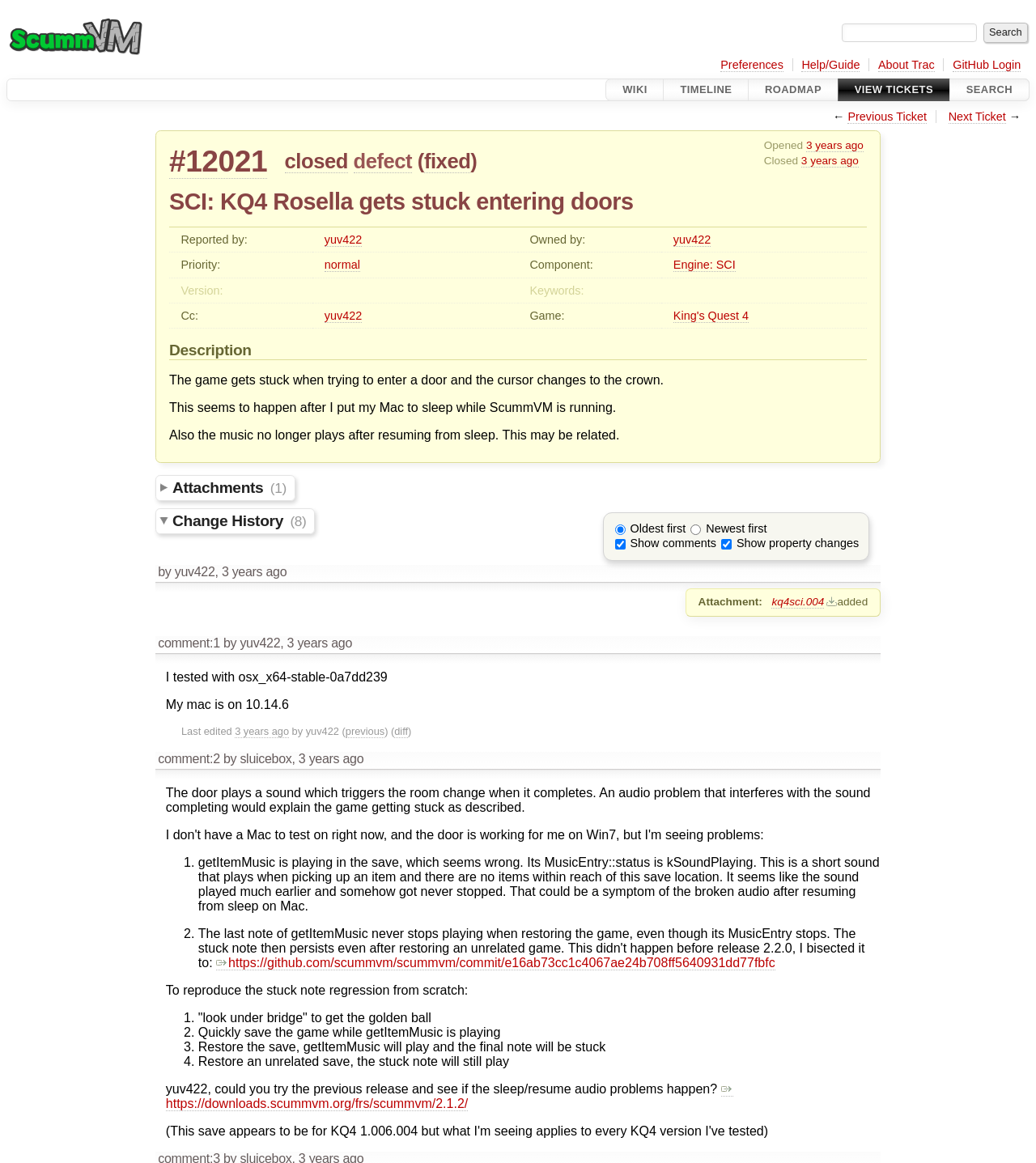Show the bounding box coordinates for the HTML element as described: "Timeline".

[0.641, 0.067, 0.722, 0.087]